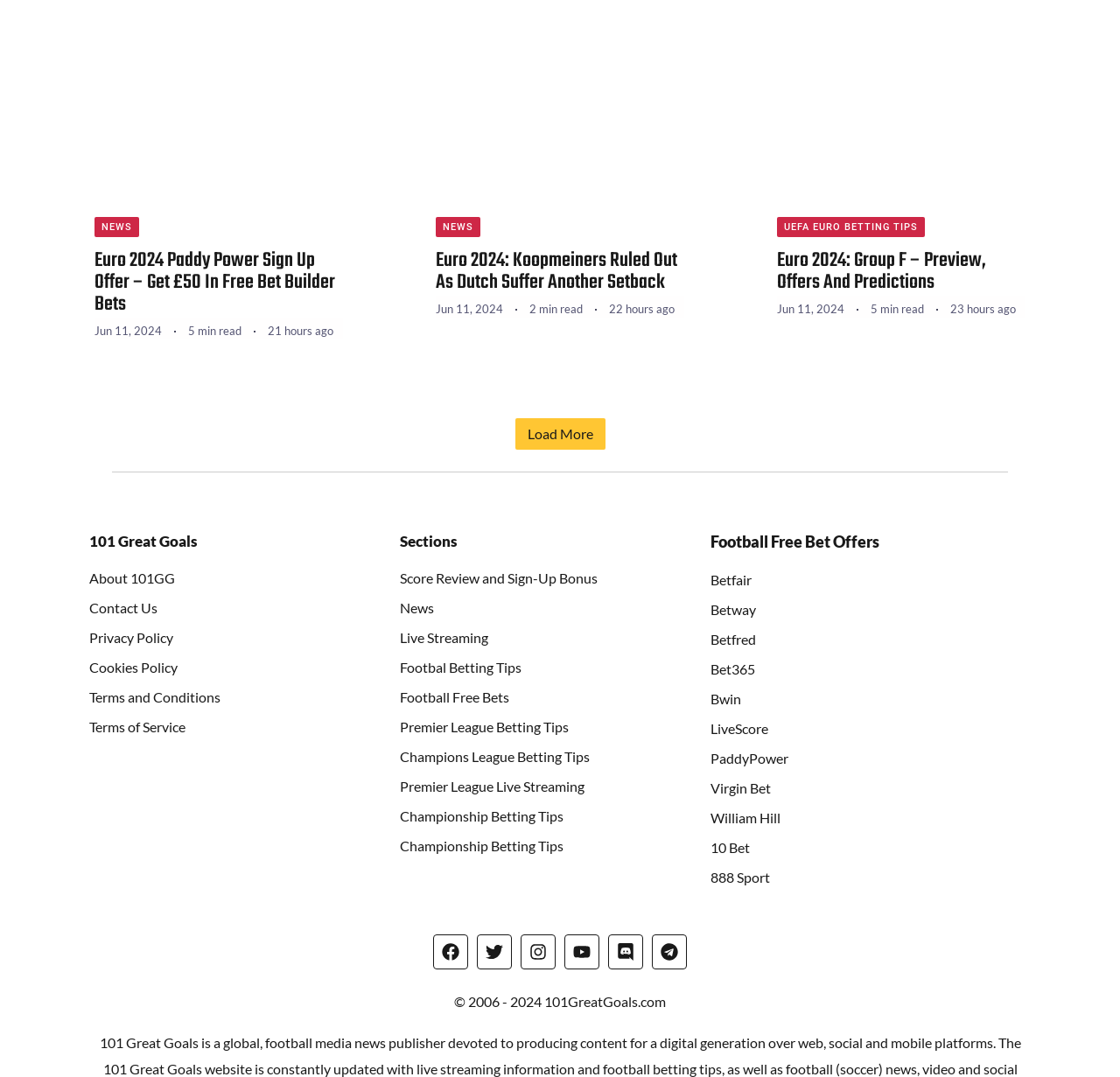Based on the element description: "Premier League Live Streaming", identify the bounding box coordinates for this UI element. The coordinates must be four float numbers between 0 and 1, listed as [left, top, right, bottom].

[0.357, 0.721, 0.634, 0.74]